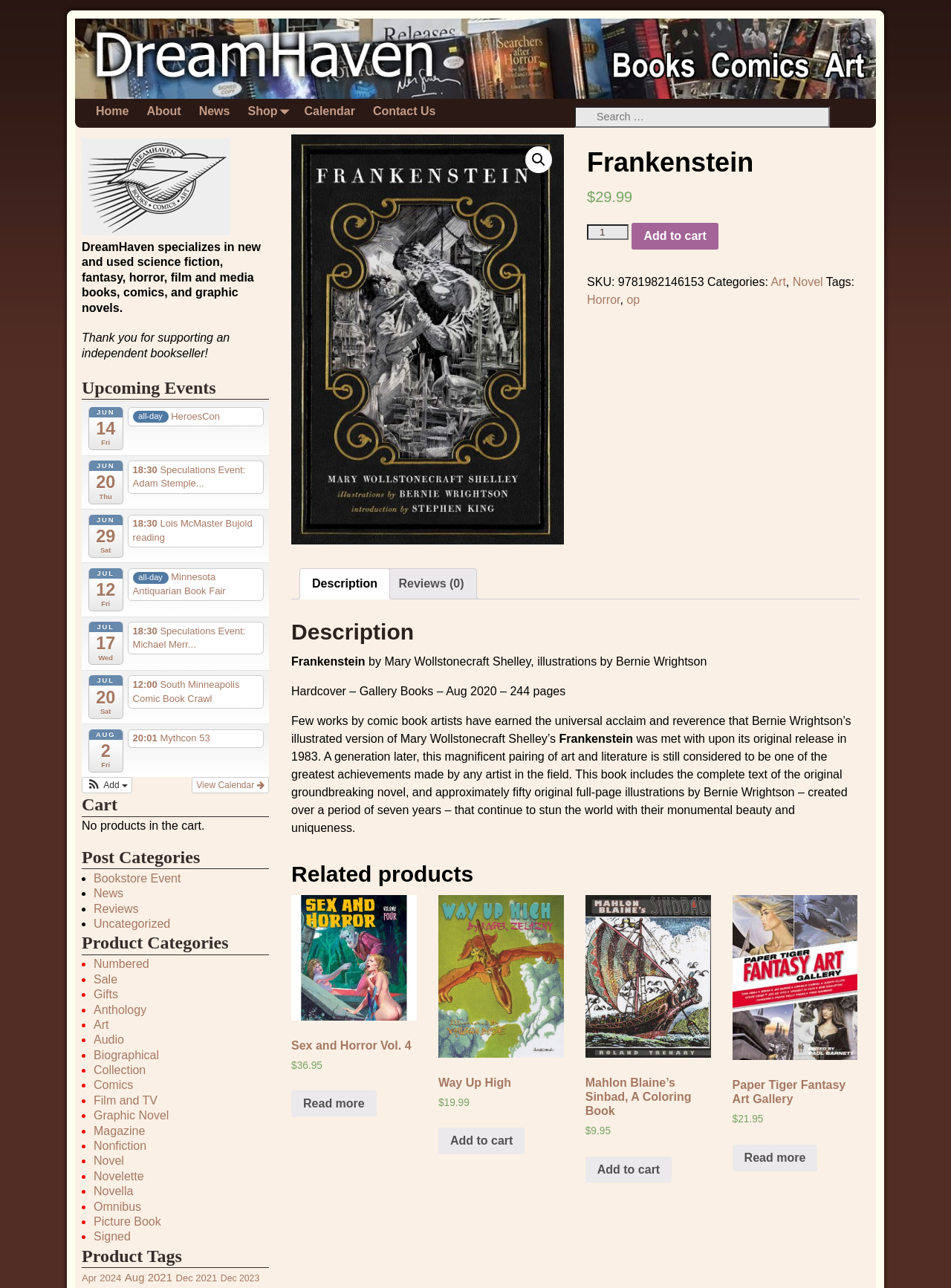Please give the bounding box coordinates of the area that should be clicked to fulfill the following instruction: "Add Frankenstein to cart". The coordinates should be in the format of four float numbers from 0 to 1, i.e., [left, top, right, bottom].

[0.664, 0.173, 0.755, 0.194]